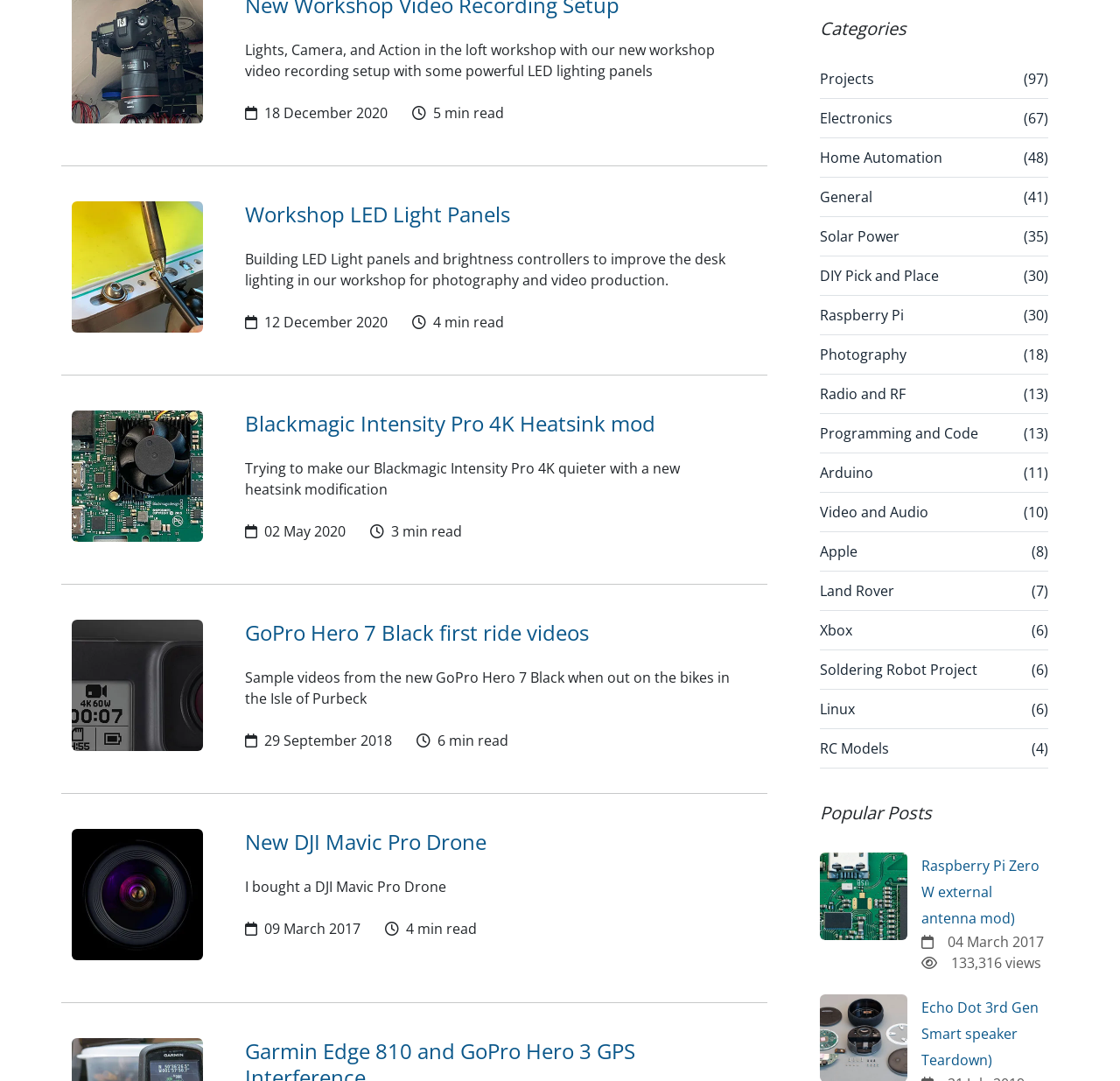Please determine the bounding box coordinates, formatted as (top-left x, top-left y, bottom-right x, bottom-right y), with all values as floating point numbers between 0 and 1. Identify the bounding box of the region described as: Land Rover (7)

[0.732, 0.537, 0.936, 0.556]